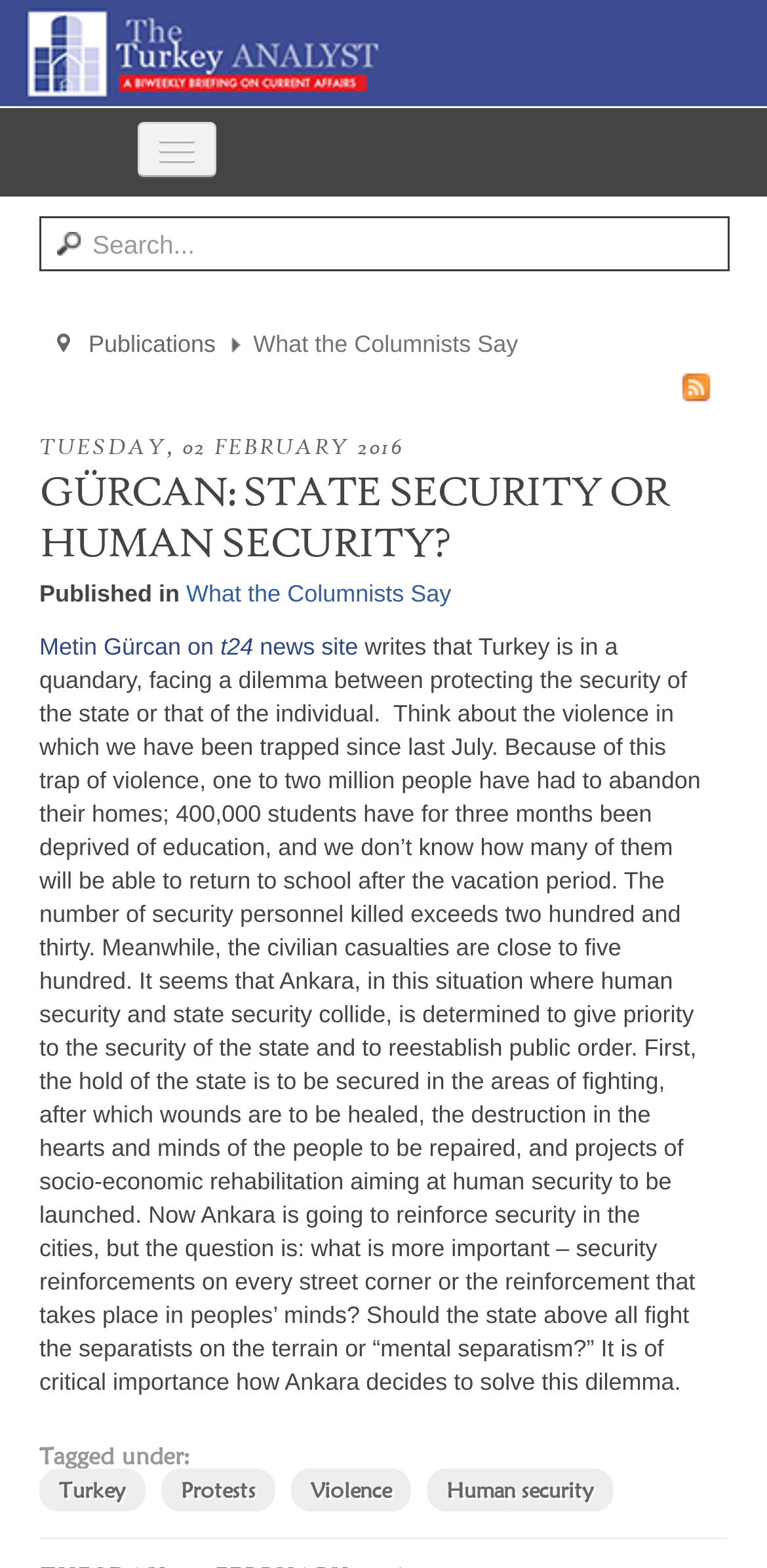Provide your answer to the question using just one word or phrase: What are the tags associated with the article?

Turkey, Protests, Violence, Human security